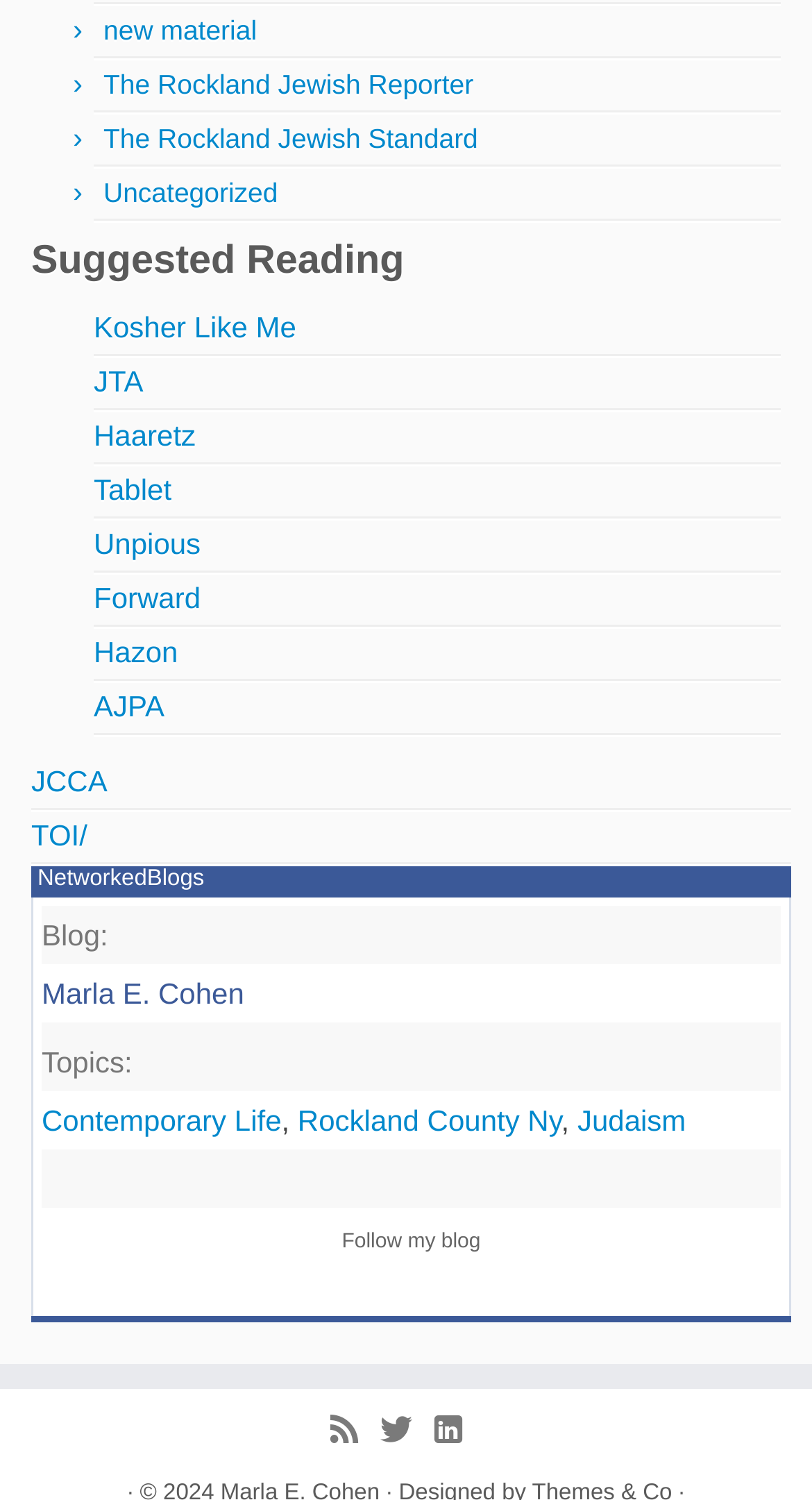Determine the bounding box for the described HTML element: "Follow my blog". Ensure the coordinates are four float numbers between 0 and 1 in the format [left, top, right, bottom].

[0.421, 0.82, 0.592, 0.836]